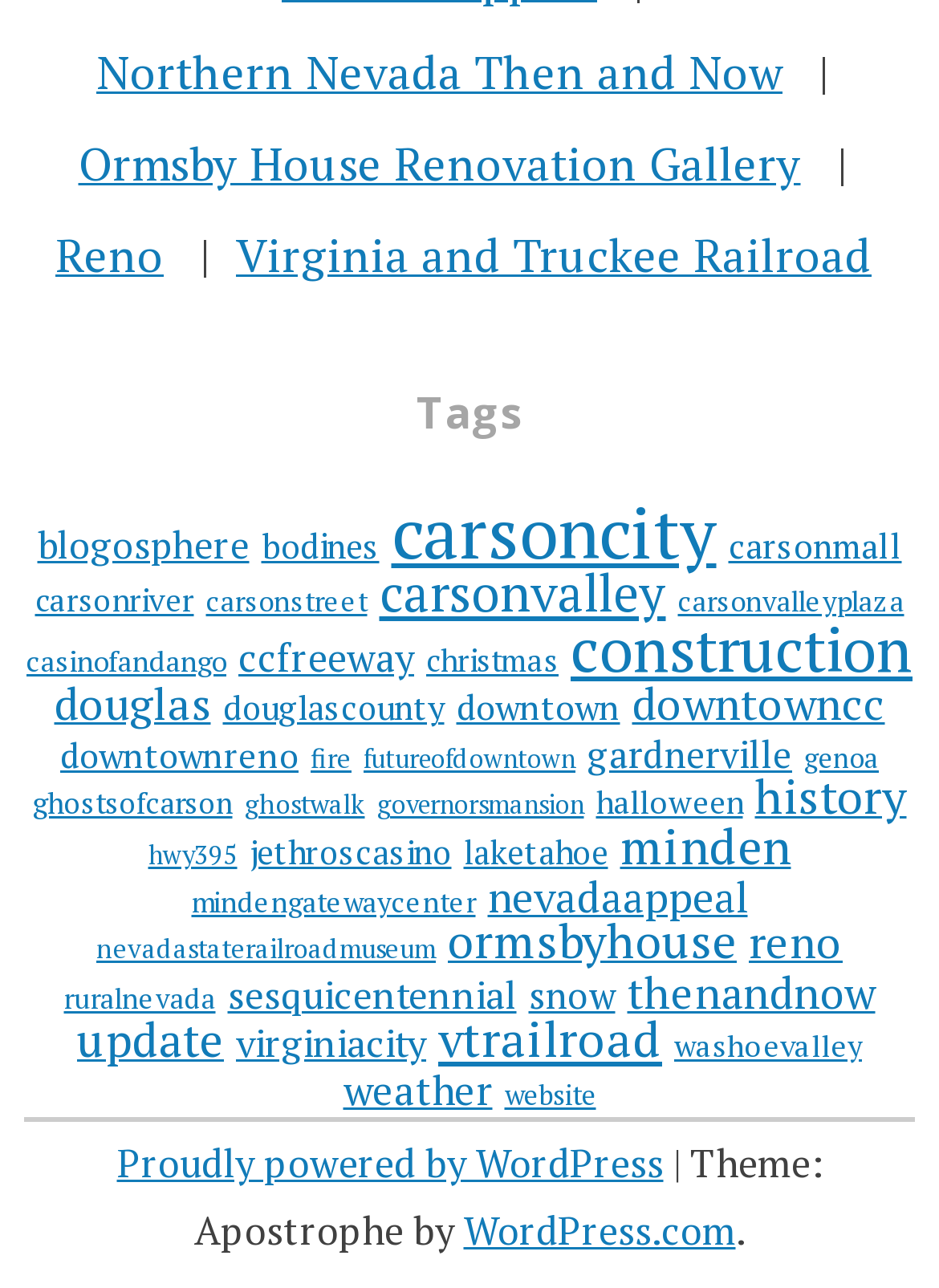Using the description "Northern Nevada Then and Now", predict the bounding box of the relevant HTML element.

[0.103, 0.032, 0.833, 0.079]